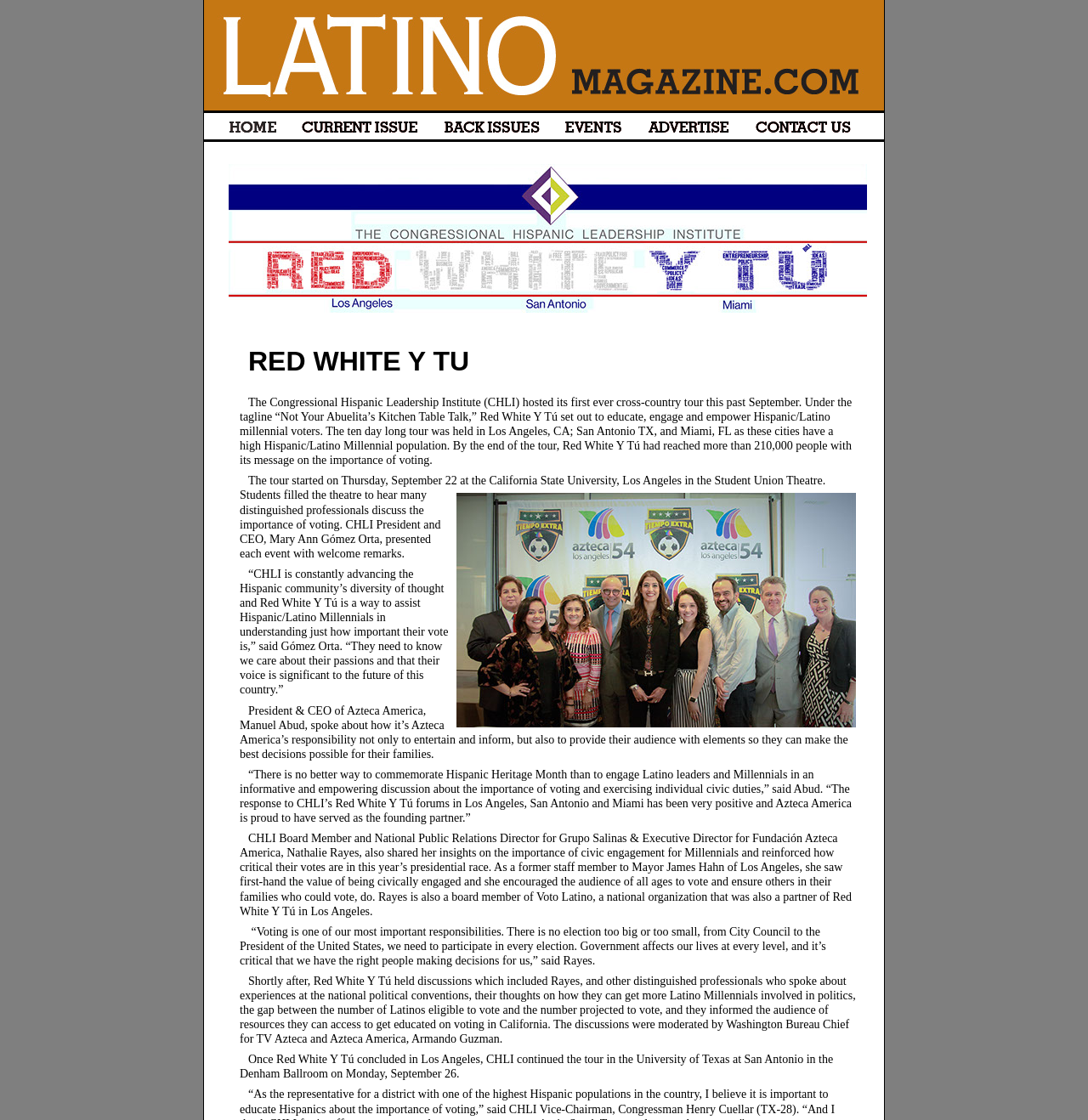What is the name of the organization that Nathalie Rayes is a board member of? Using the information from the screenshot, answer with a single word or phrase.

Voto Latino